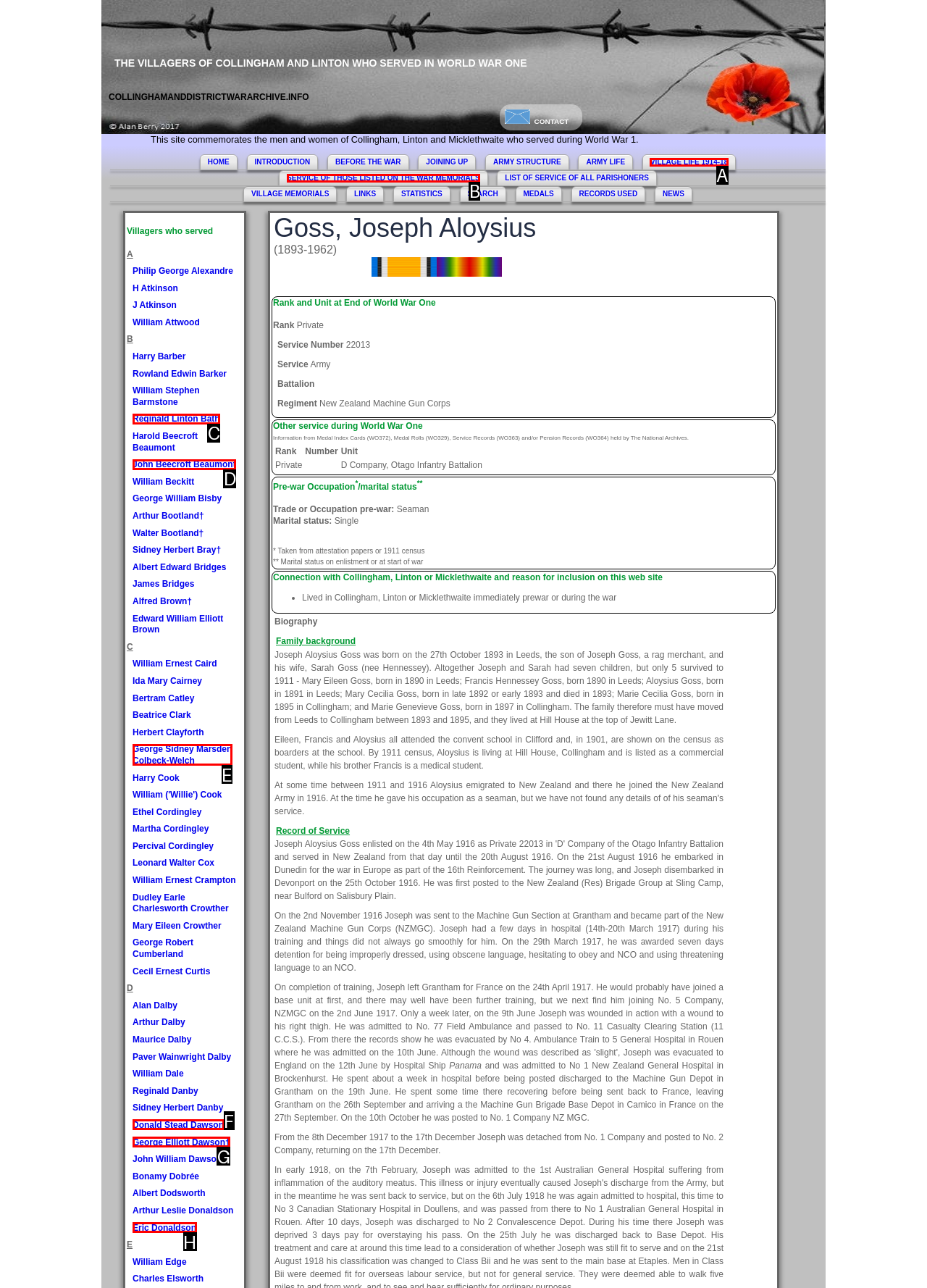Identify the HTML element that corresponds to the following description: alt="Pars Regulator" Provide the letter of the best matching option.

None